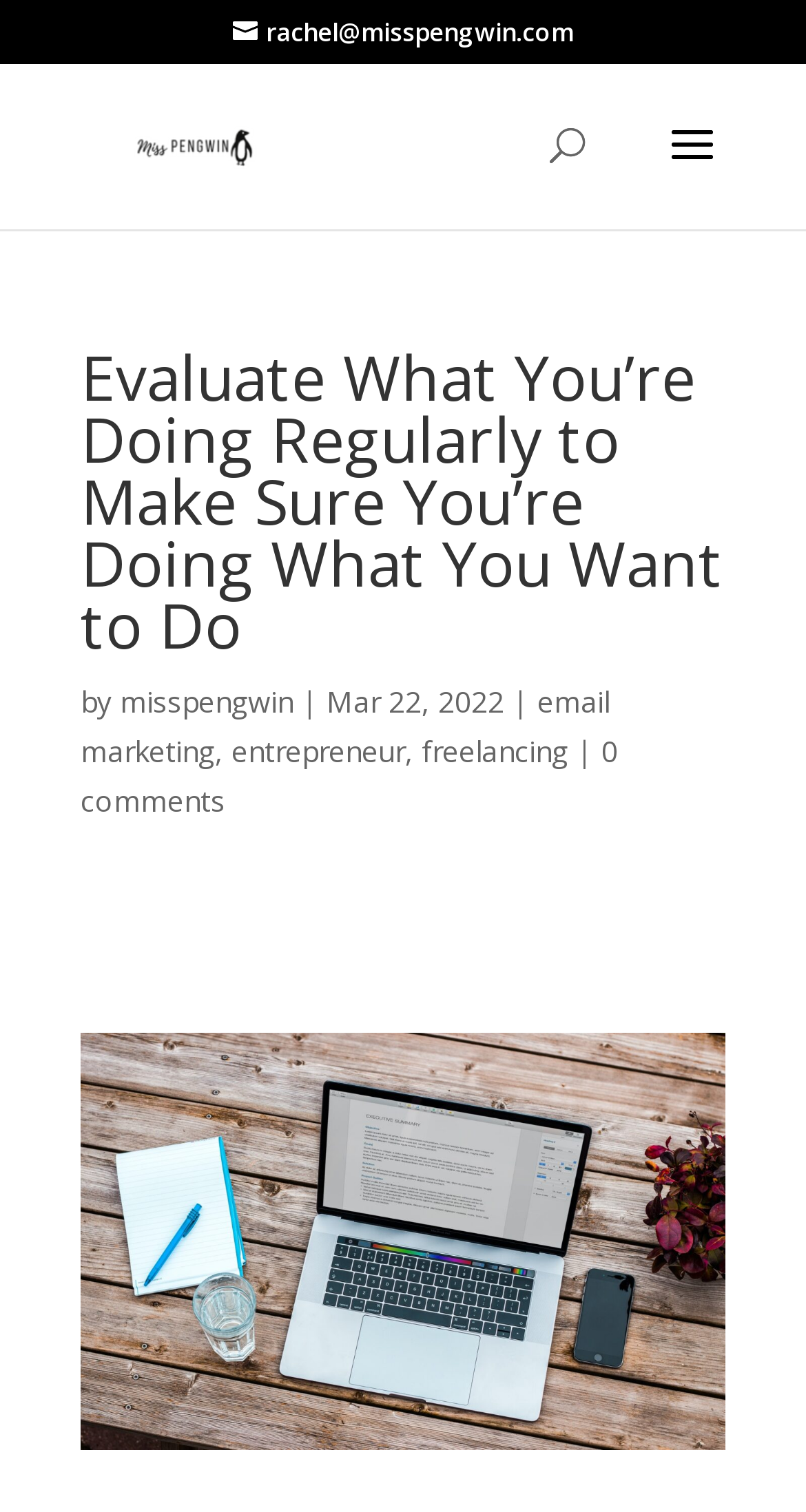Refer to the image and provide an in-depth answer to the question:
What is the website's logo?

I found the website's logo by looking at the image element with the text 'Miss Pengwin' which is located at the top of the webpage, next to the link element with the same text.